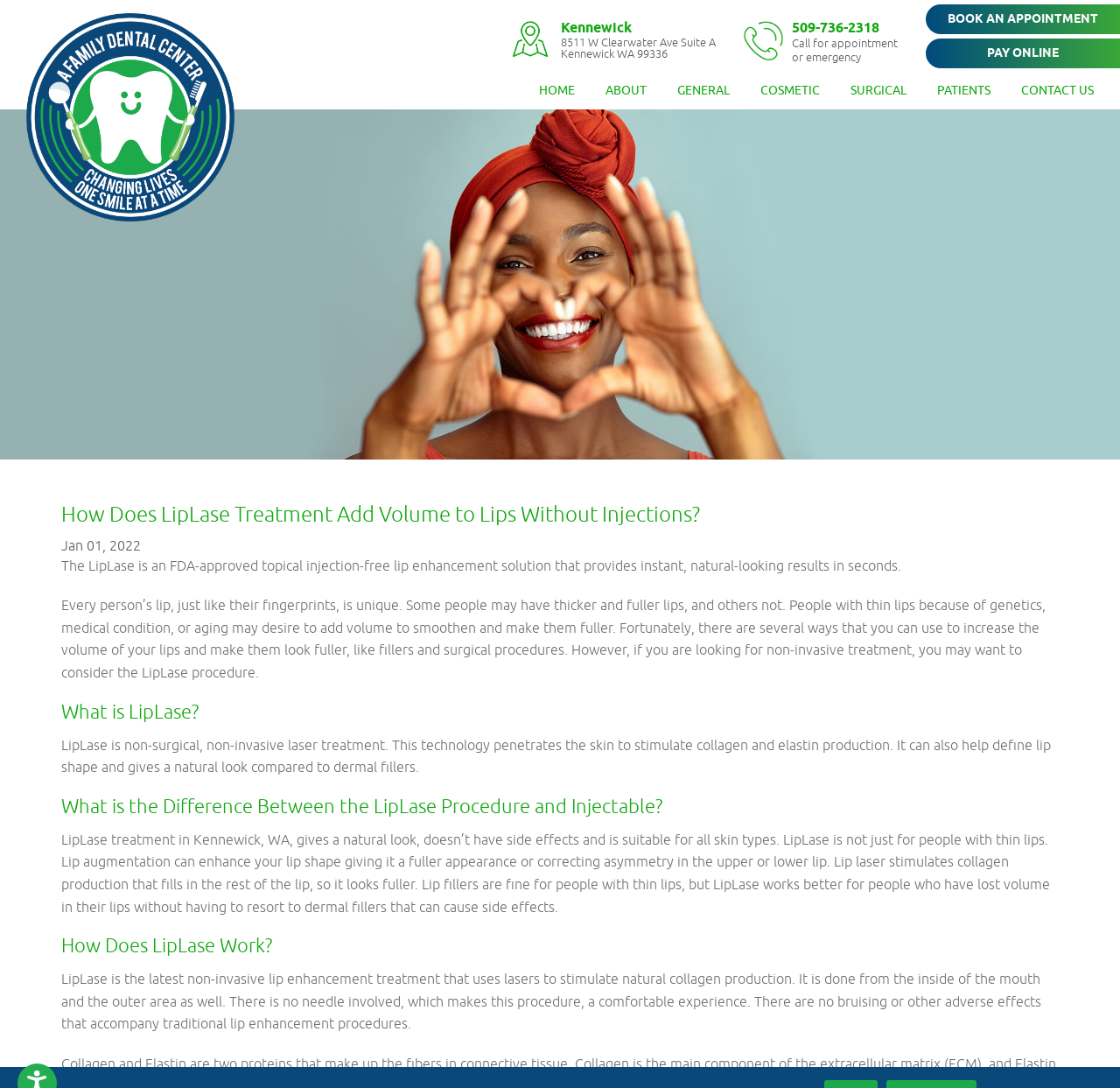Specify the bounding box coordinates for the region that must be clicked to perform the given instruction: "Go to the 'News' section".

None